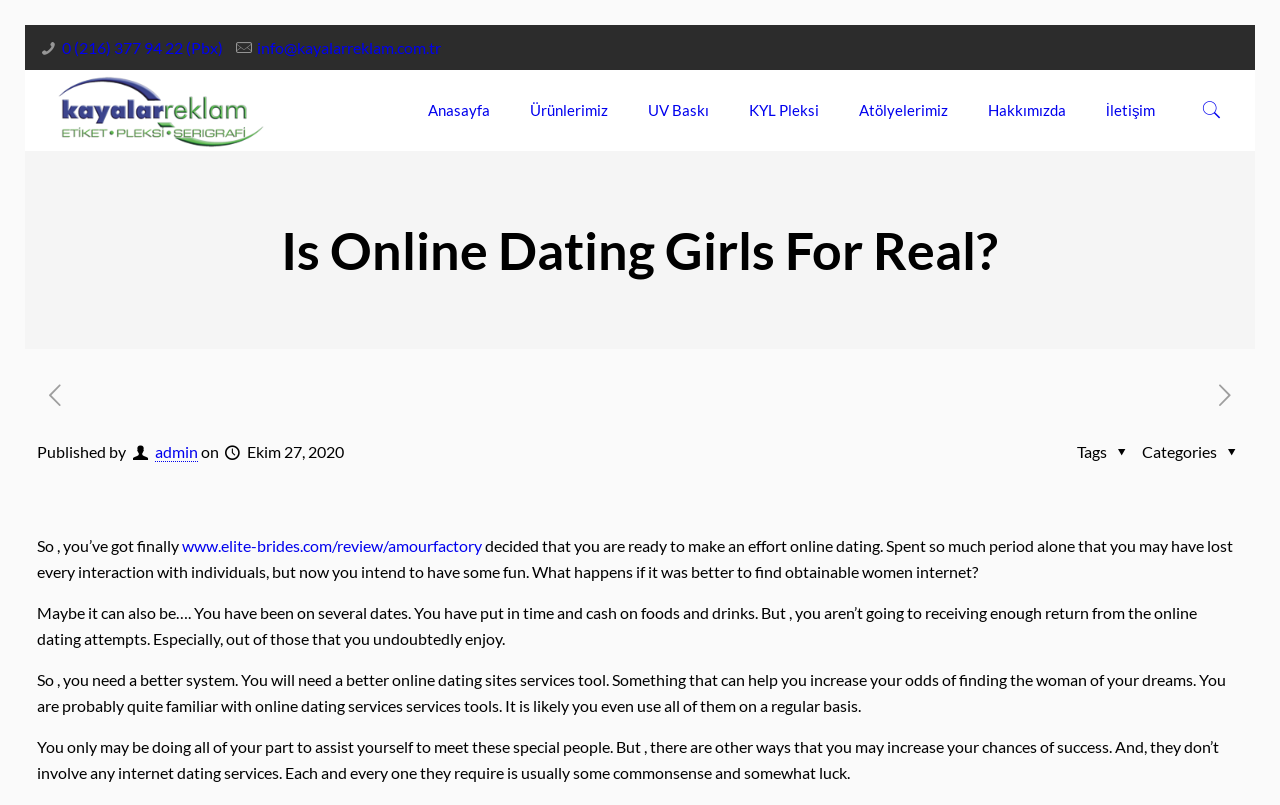Identify the bounding box coordinates for the region to click in order to carry out this instruction: "Visit the Anasayfa page". Provide the coordinates using four float numbers between 0 and 1, formatted as [left, top, right, bottom].

[0.319, 0.087, 0.398, 0.186]